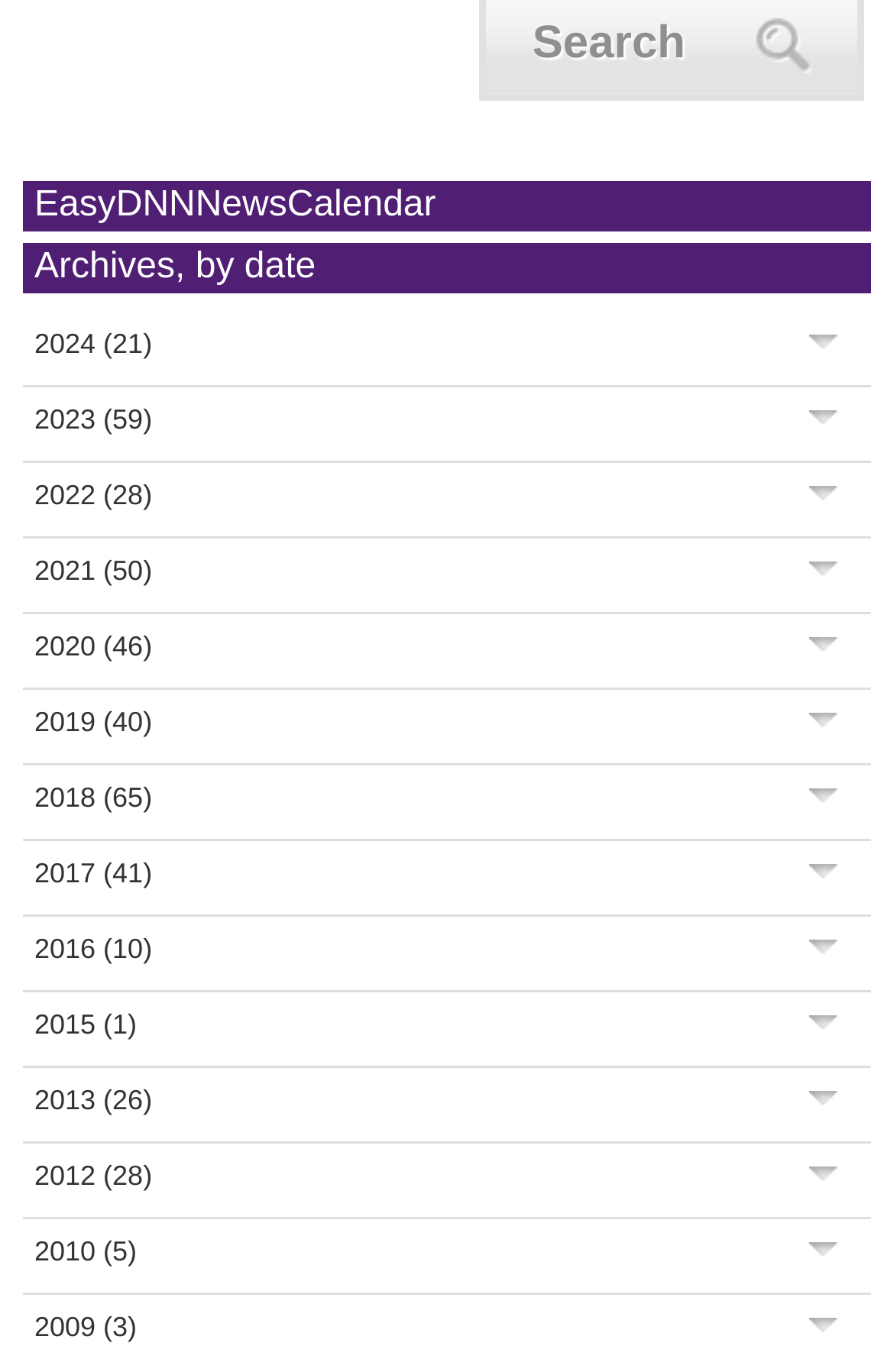What is the oldest year listed?
Refer to the image and provide a concise answer in one word or phrase.

2009